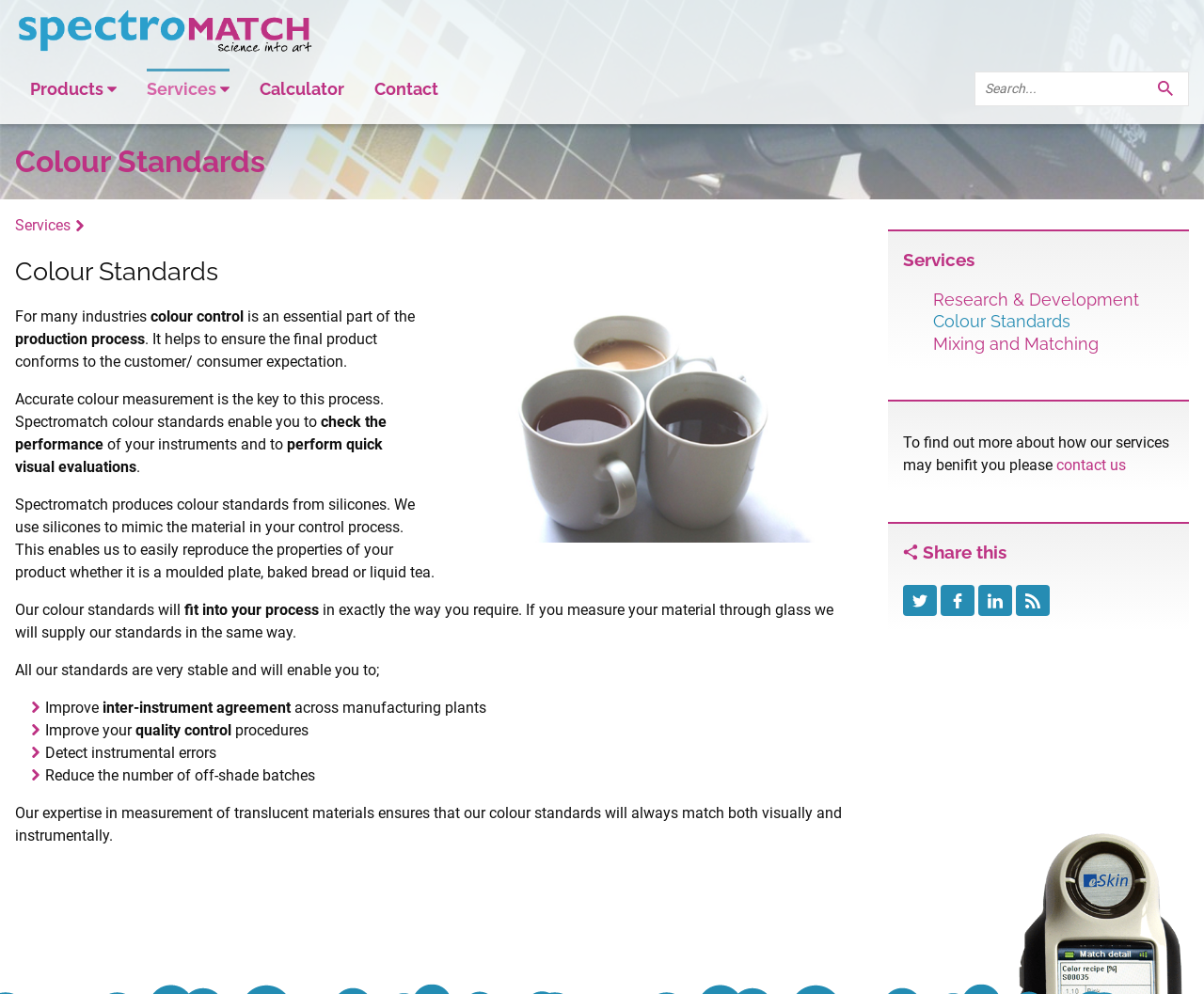Extract the bounding box for the UI element that matches this description: "parent_node: Search Term".

[0.956, 0.081, 0.98, 0.098]